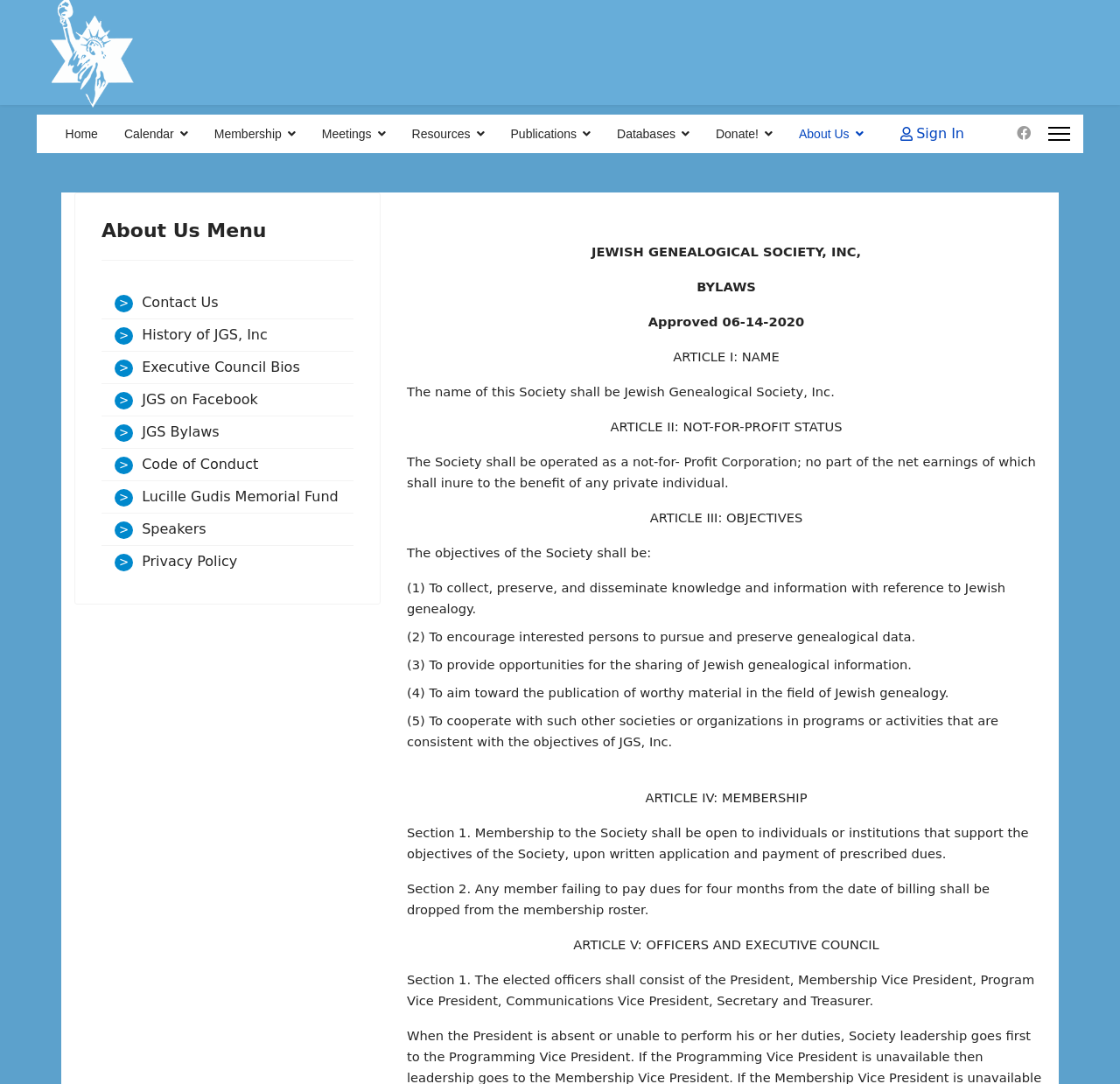Locate the bounding box coordinates of the region to be clicked to comply with the following instruction: "Read the JGS Bylaws". The coordinates must be four float numbers between 0 and 1, in the form [left, top, right, bottom].

[0.127, 0.389, 0.196, 0.408]